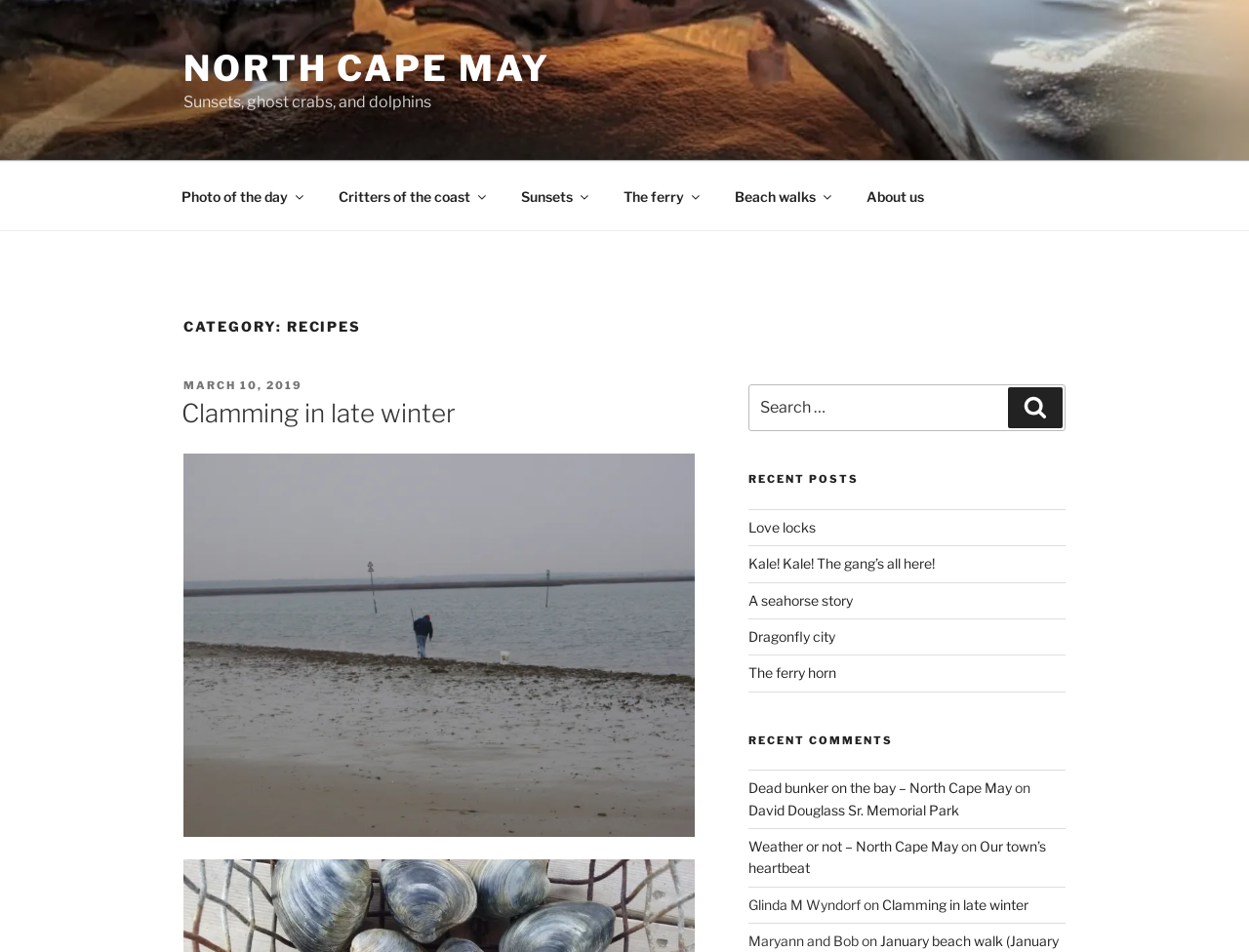Please identify the bounding box coordinates of the area I need to click to accomplish the following instruction: "Read the 'Clamming in late winter' post".

[0.145, 0.418, 0.365, 0.45]